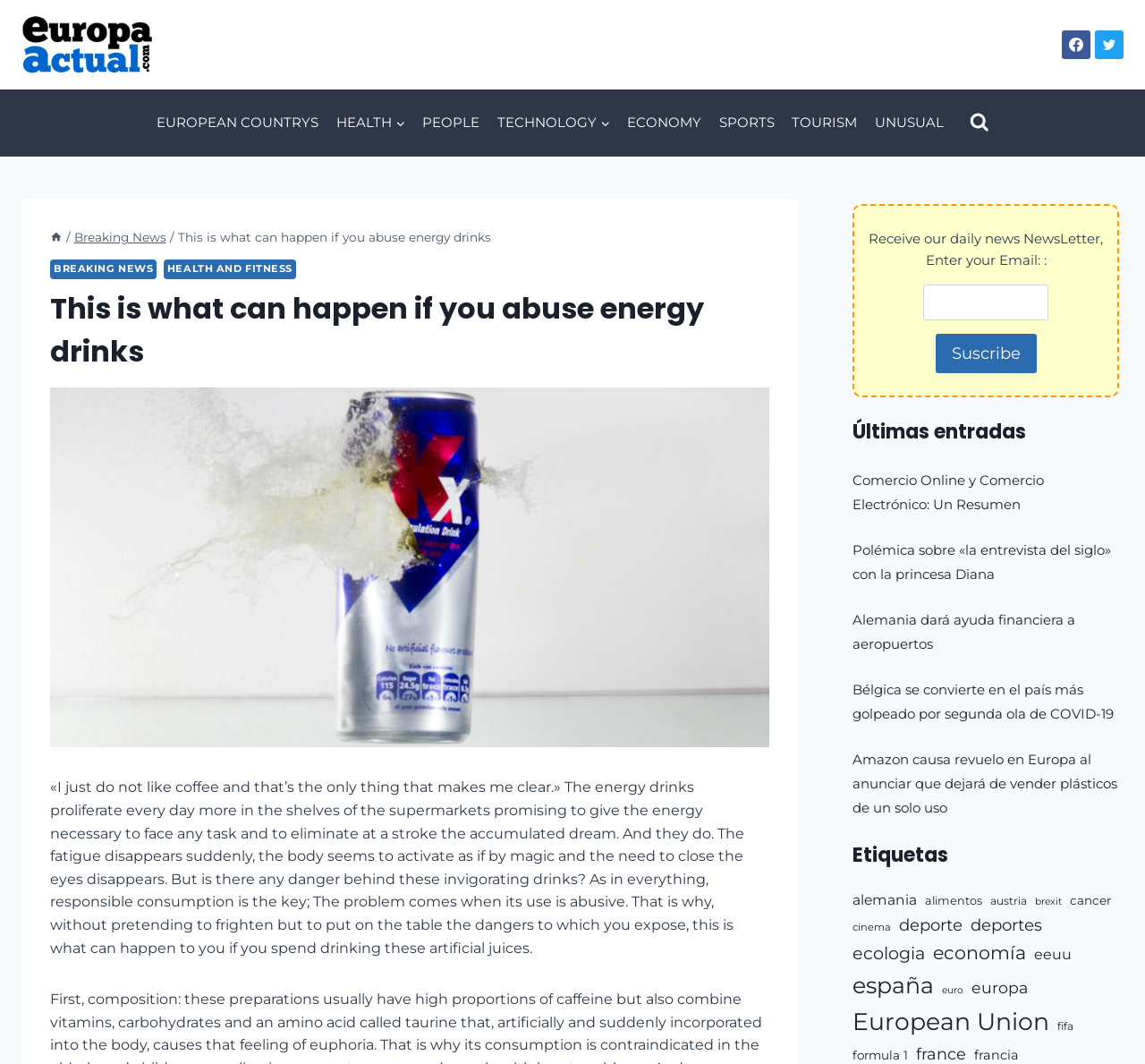Predict the bounding box coordinates for the UI element described as: "Health and Fitness". The coordinates should be four float numbers between 0 and 1, presented as [left, top, right, bottom].

[0.143, 0.244, 0.259, 0.262]